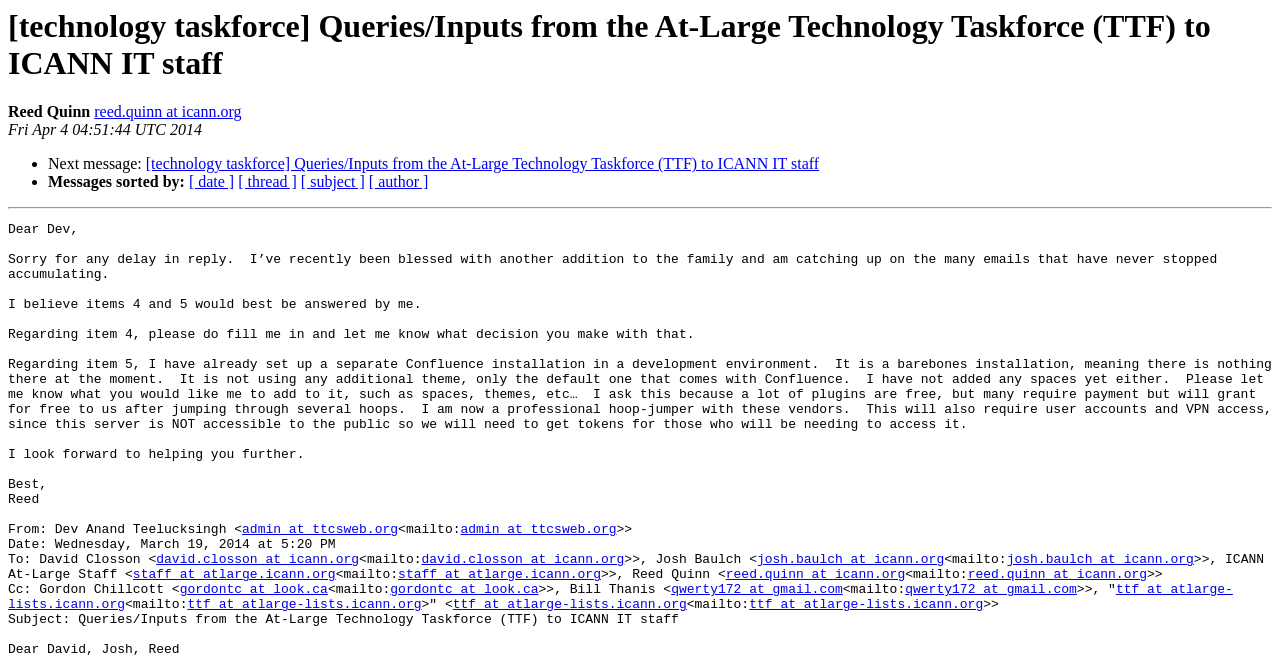Articulate a detailed summary of the webpage's content and design.

This webpage appears to be an archived email thread from the At-Large Technology Taskforce (TTF) to ICANN IT staff. At the top of the page, there is a heading with the title "[technology taskforce] Queries/Inputs from the At-Large Technology Taskforce (TTF) to ICANN IT staff". Below the heading, there is a section with the sender's name, "Reed Quinn", and their email address. 

Next to the sender's information, there is a timestamp, "Fri Apr 4 04:51:44 UTC 2014", indicating when the email was sent. 

The main content of the email is a message from Reed Quinn, apologizing for a delay in response and offering to help with items 4 and 5. The message is divided into paragraphs, with Reed explaining his recent absence and describing his setup of a separate Confluence installation in a development environment. He also asks for guidance on what to add to the installation, such as spaces, themes, and plugins.

Below the main message, there is a section with links to navigate to the next message, and options to sort messages by date, thread, subject, or author.

The email thread continues with a response from Dev Anand Teelucksingh, which includes a quote of the original message and a response to Reed's questions. The response is followed by a list of recipients, including email addresses and links to respond to each person.

Throughout the page, there are several links to email addresses, allowing users to respond to the email thread. The overall layout is dense, with a focus on presenting the email conversation in a clear and readable format.